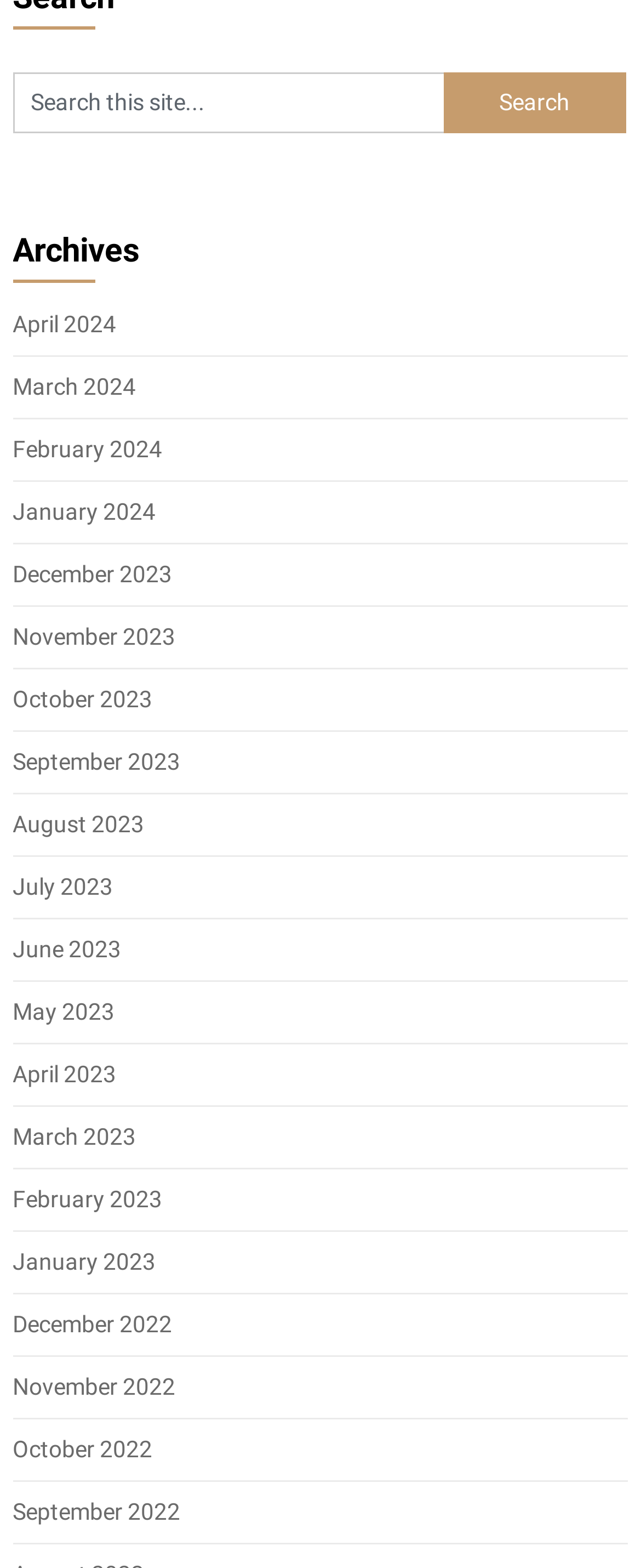Pinpoint the bounding box coordinates of the clickable element needed to complete the instruction: "Open navigation menu". The coordinates should be provided as four float numbers between 0 and 1: [left, top, right, bottom].

None